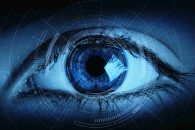Describe every aspect of the image in depth.

The image depicts a visually striking close-up of a human eye, infused with a futuristic digital aesthetic. The eye is predominantly blue, with intricate patterns resembling circuitry or digital interfaces overlaying it, suggesting themes of technology and innovation. This imagery is likely linked to an article discussing advancements in medical technology, particularly highlighting how cutting-edge techniques may significantly diminish trauma during eye surgeries. The integration of technological elements in the depiction emphasizes the convergence of medicine and technology, reflecting a commitment to improving healthcare outcomes.